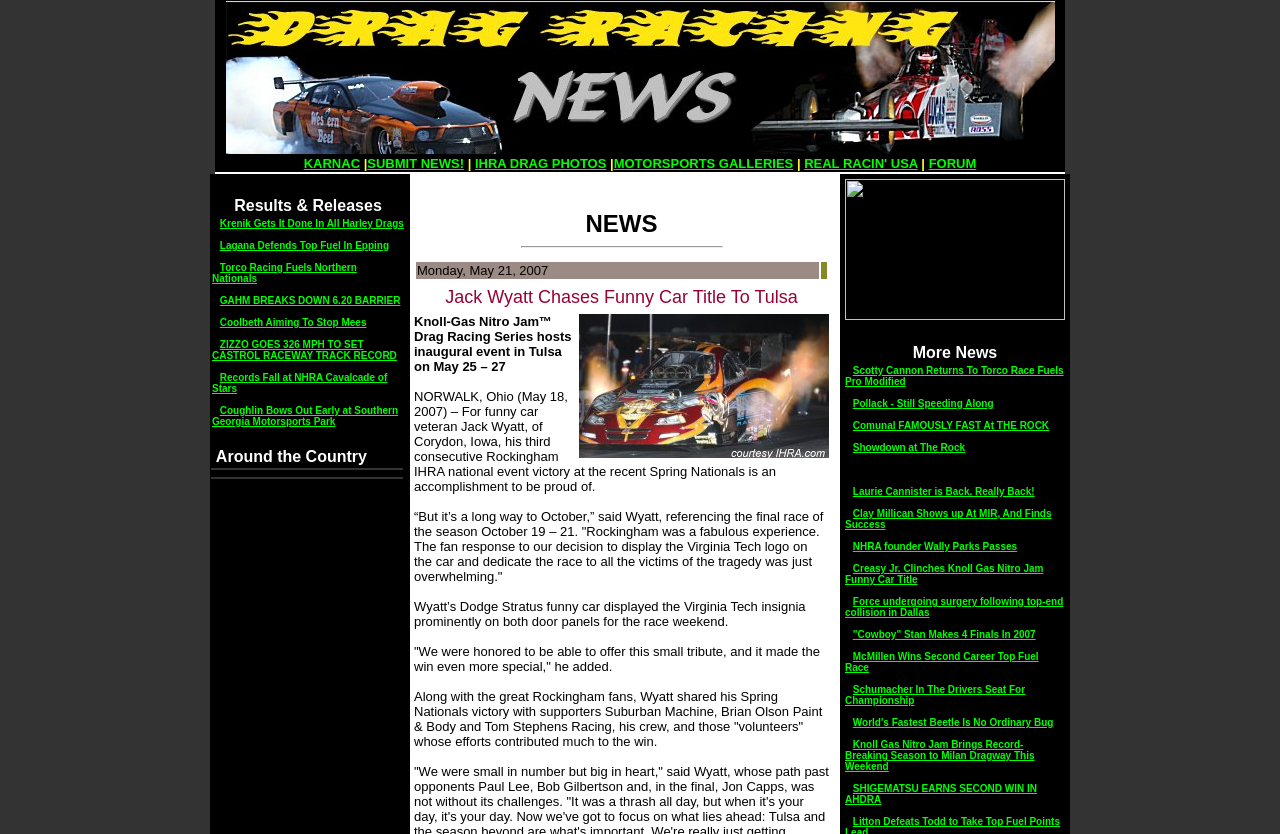Determine the bounding box coordinates of the clickable element necessary to fulfill the instruction: "Submit news". Provide the coordinates as four float numbers within the 0 to 1 range, i.e., [left, top, right, bottom].

[0.287, 0.187, 0.363, 0.205]